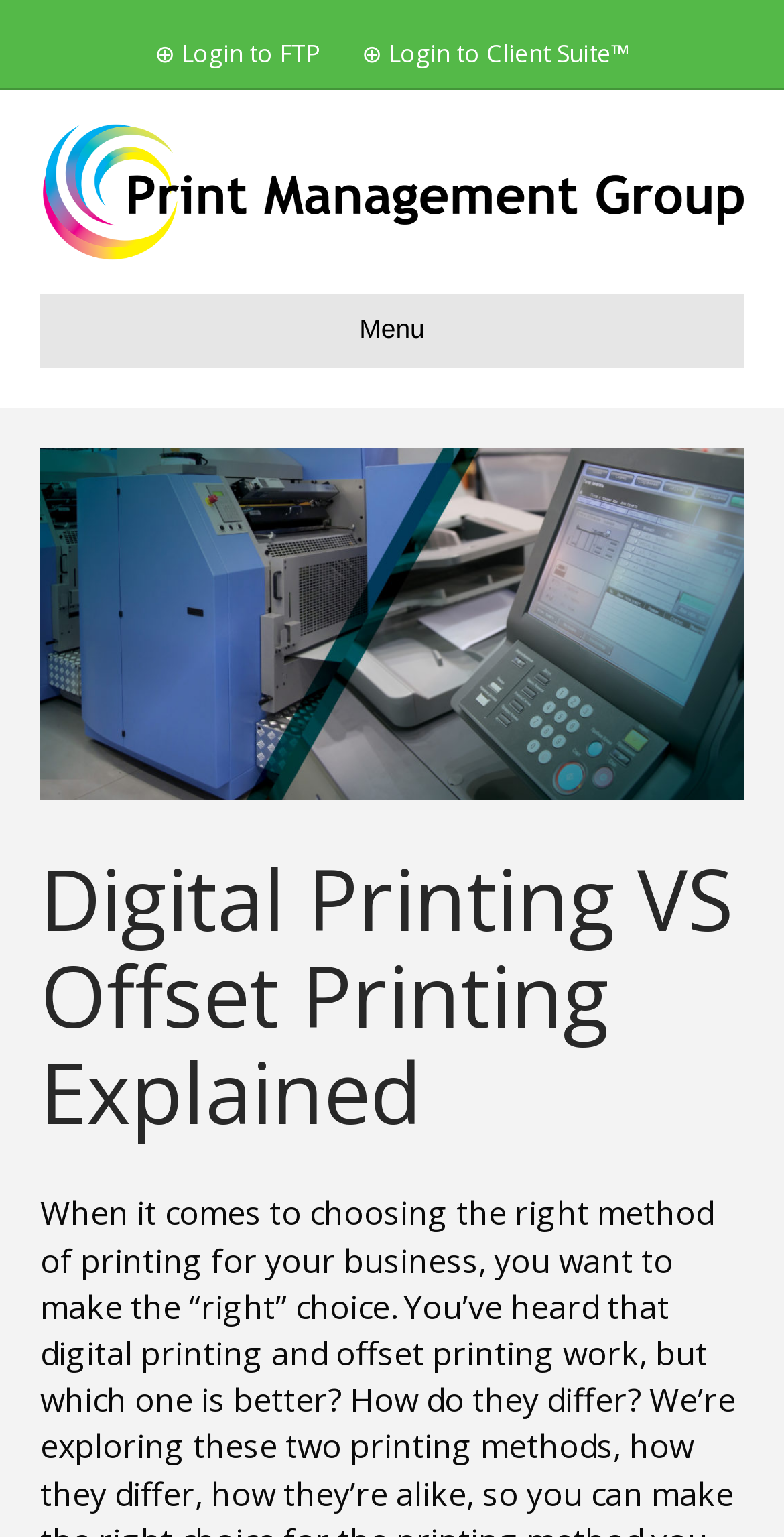What is the name of the company?
Provide a fully detailed and comprehensive answer to the question.

The company name can be found in the top-left corner of the webpage, where the logo is located. The image description and the link text both indicate that the company name is 'Print Management Group'.